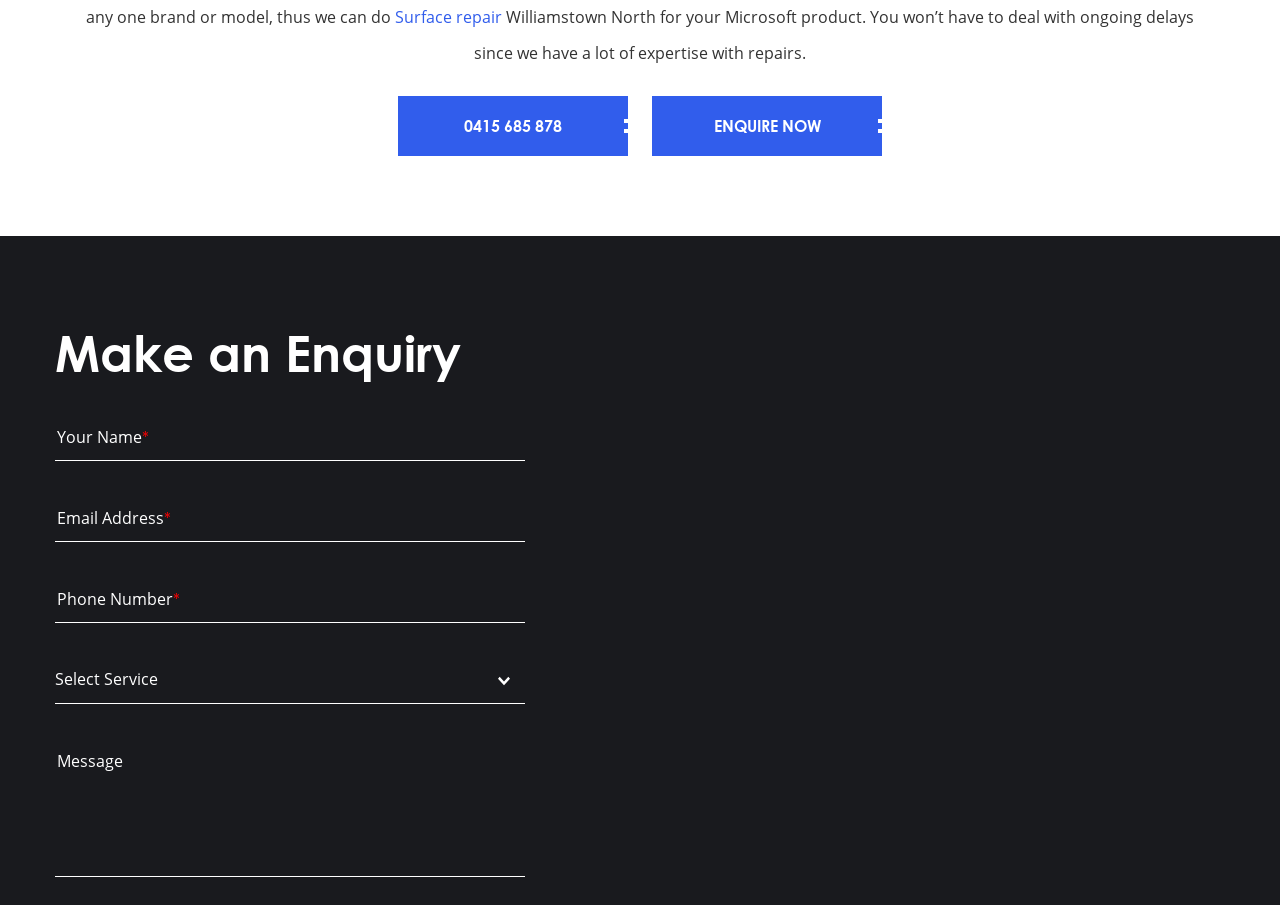Find the bounding box coordinates for the area that should be clicked to accomplish the instruction: "Enquire now".

[0.509, 0.106, 0.689, 0.172]